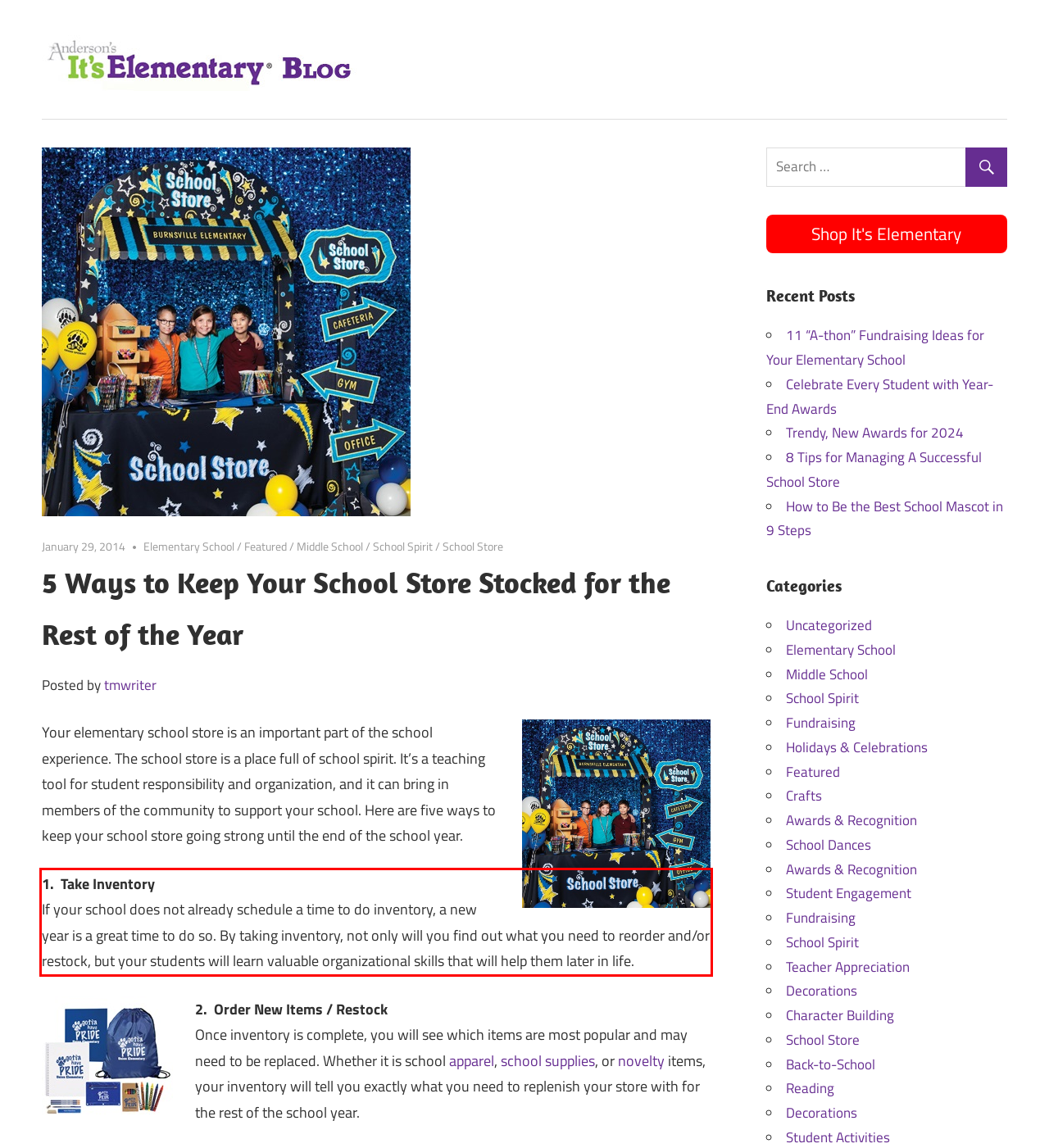Using the webpage screenshot, recognize and capture the text within the red bounding box.

1. Take Inventory If your school does not already schedule a time to do inventory, a new year is a great time to do so. By taking inventory, not only will you find out what you need to reorder and/or restock, but your students will learn valuable organizational skills that will help them later in life.